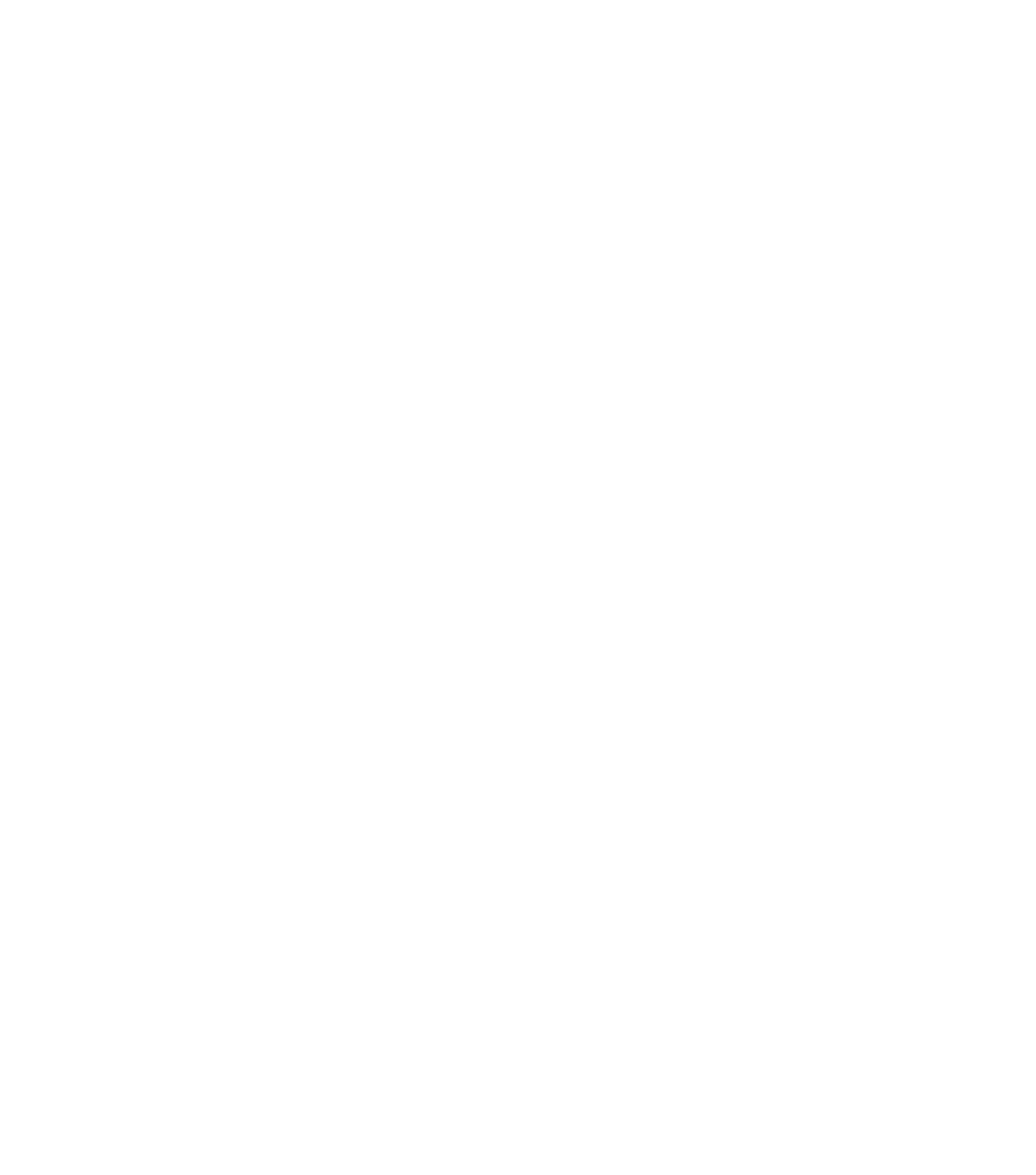Can you find the bounding box coordinates for the element to click on to achieve the instruction: "Visit 'Dealer Locator'"?

[0.438, 0.851, 0.526, 0.862]